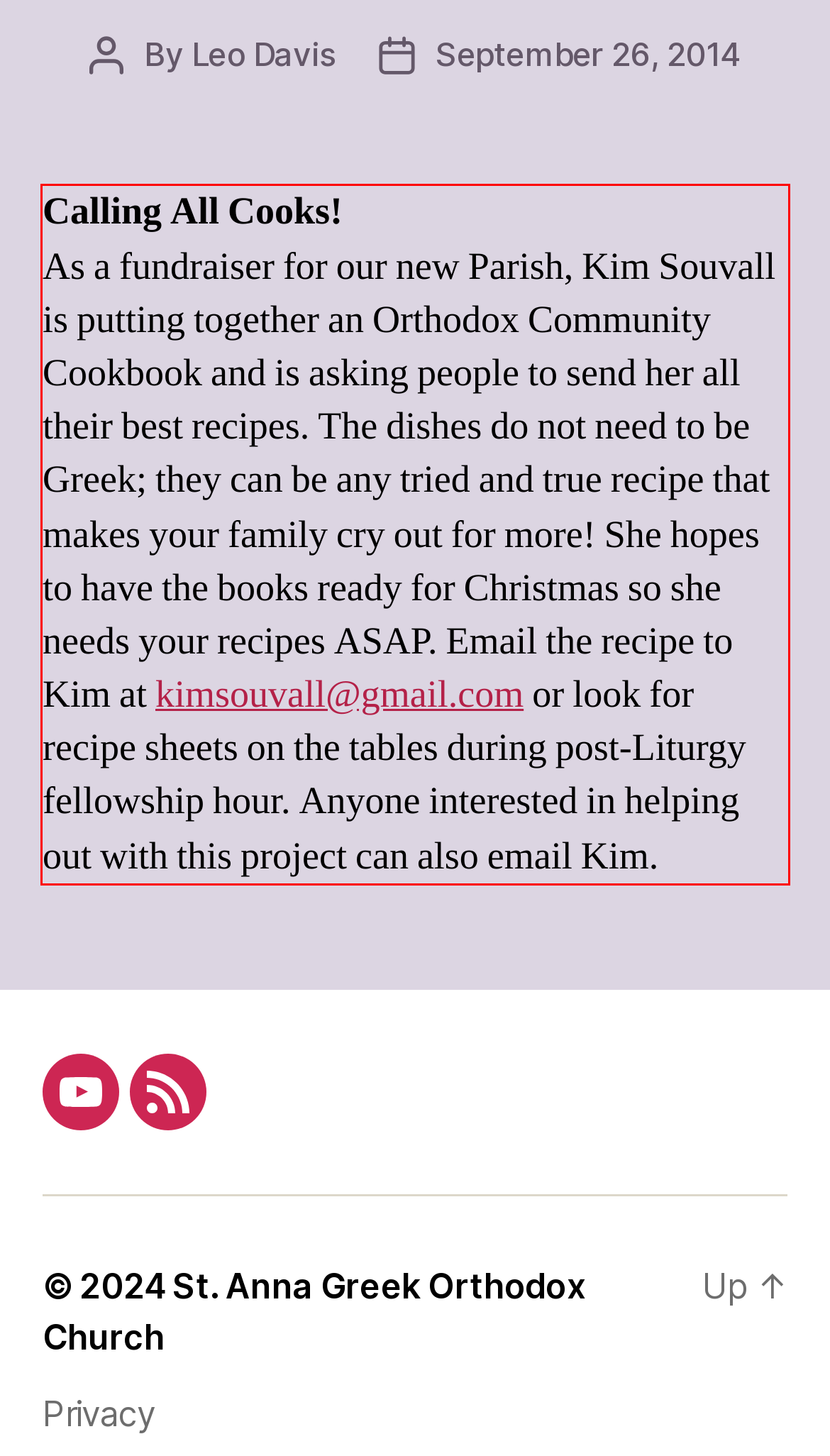Observe the screenshot of the webpage that includes a red rectangle bounding box. Conduct OCR on the content inside this red bounding box and generate the text.

Calling All Cooks! As a fundraiser for our new Parish, Kim Souvall is putting together an Orthodox Community Cookbook and is asking people to send her all their best recipes. The dishes do not need to be Greek; they can be any tried and true recipe that makes your family cry out for more! She hopes to have the books ready for Christmas so she needs your recipes ASAP. Email the recipe to Kim at kimsouvall@gmail.com or look for recipe sheets on the tables during post-Liturgy fellowship hour. Anyone interested in helping out with this project can also email Kim.